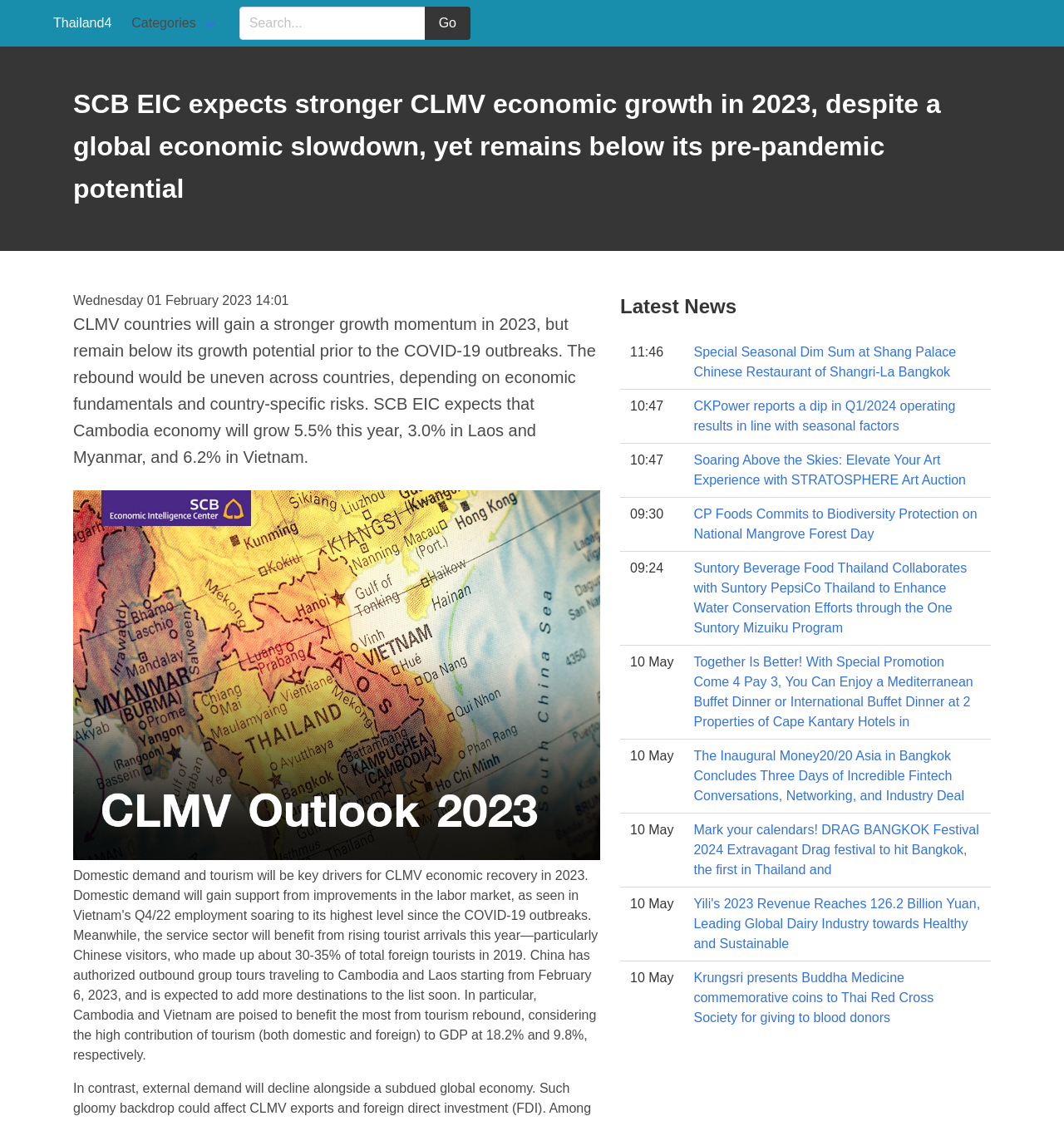Locate and extract the headline of this webpage.

SCB EIC expects stronger CLMV economic growth in 2023, despite a global economic slowdown, yet remains below its pre-pandemic potential